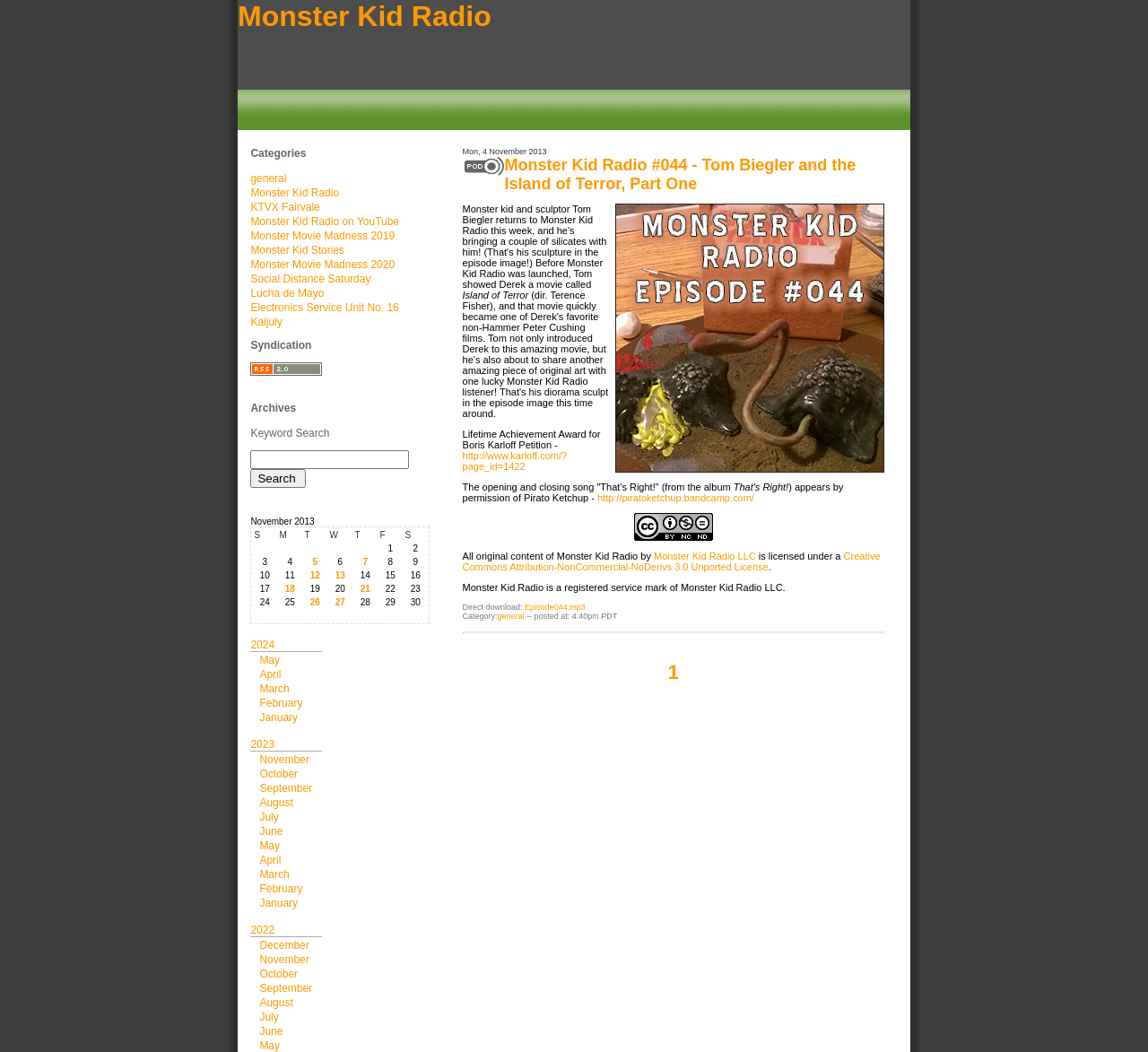Please identify the bounding box coordinates of the area that needs to be clicked to fulfill the following instruction: "Select a date from the calendar."

[0.221, 0.503, 0.372, 0.514]